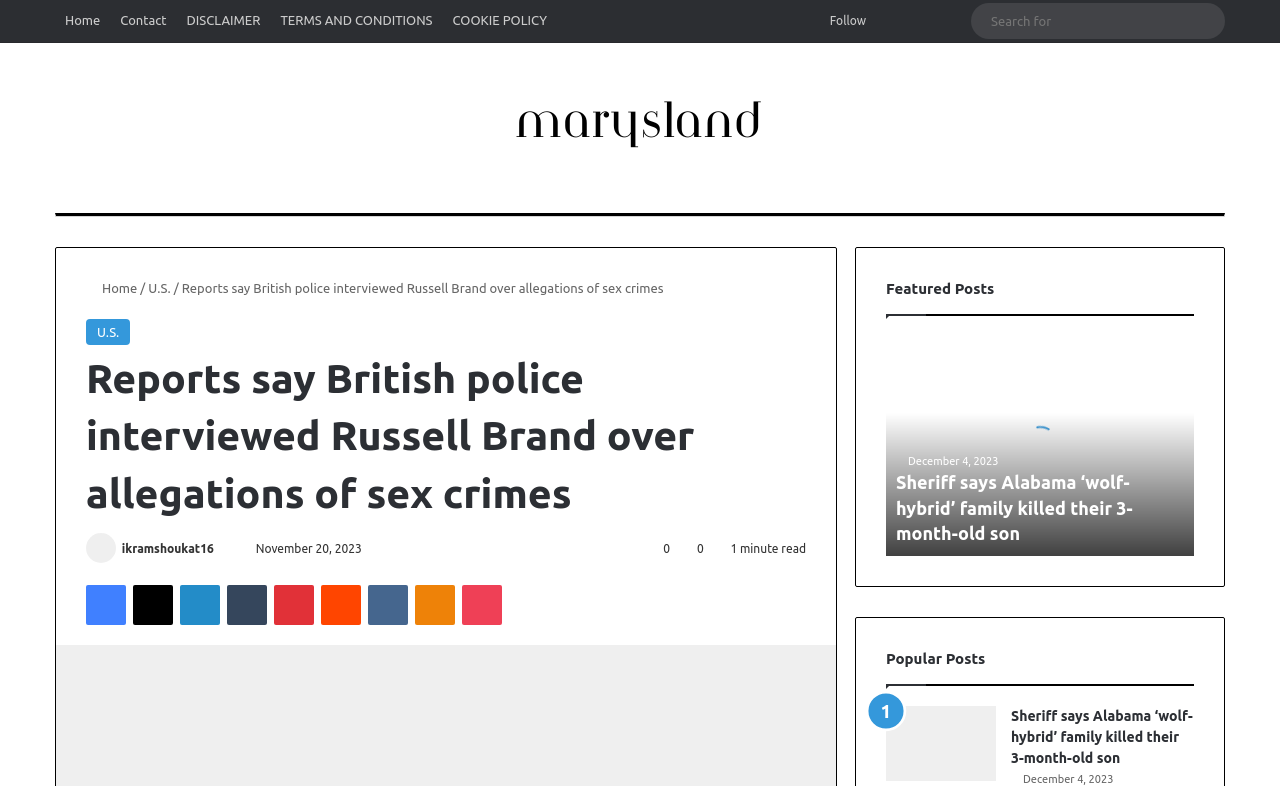How many 'Popular Posts' are displayed?
Please give a well-detailed answer to the question.

I counted the number of 'Popular Posts' by looking at the link elements with the text 'Sheriff says Alabama ‘wolf-hybrid’ family killed their 3-month-old son' which are located in the 'Popular Posts' section, indicating that there are 2 popular posts displayed.